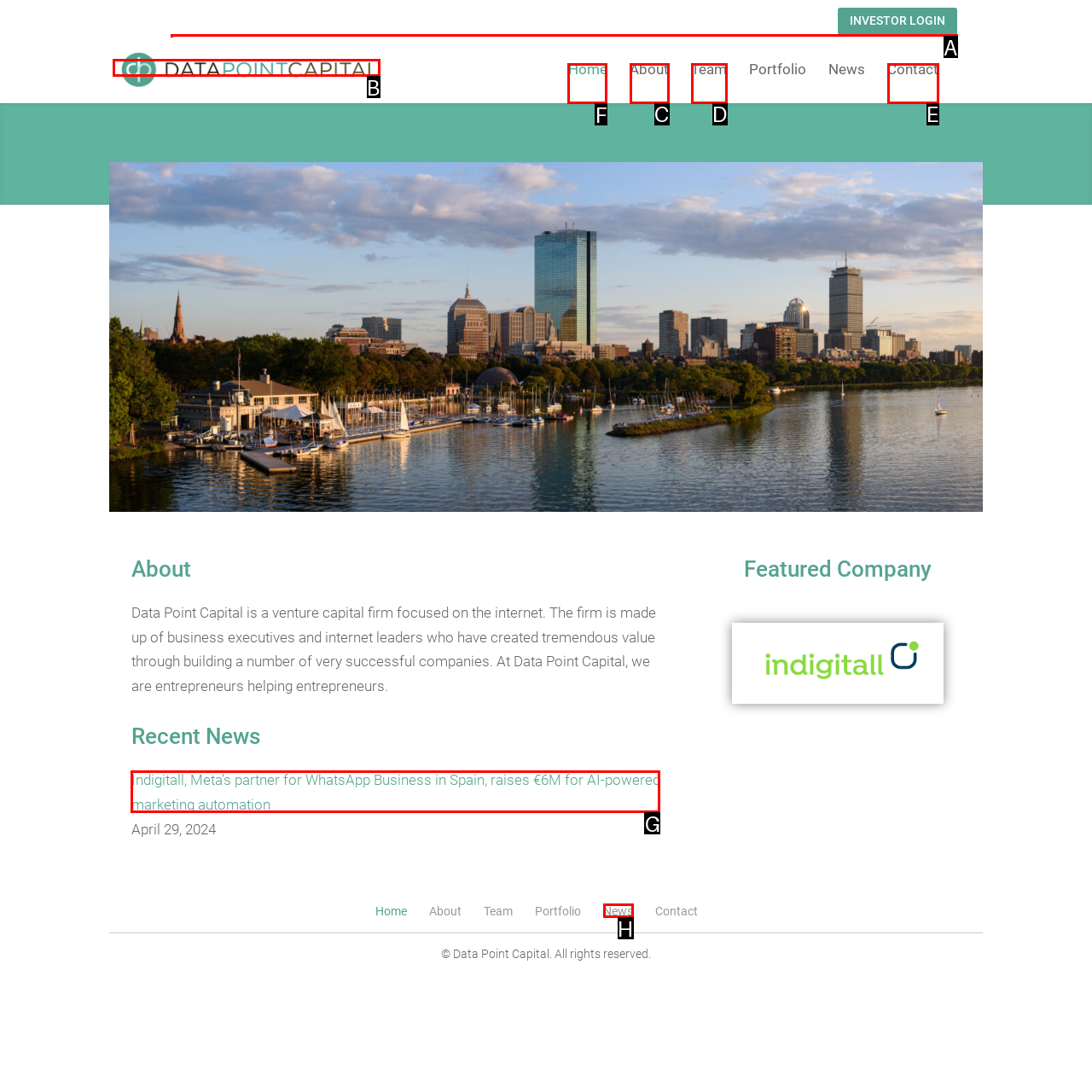Determine the letter of the UI element I should click on to complete the task: go to the home page from the provided choices in the screenshot.

F